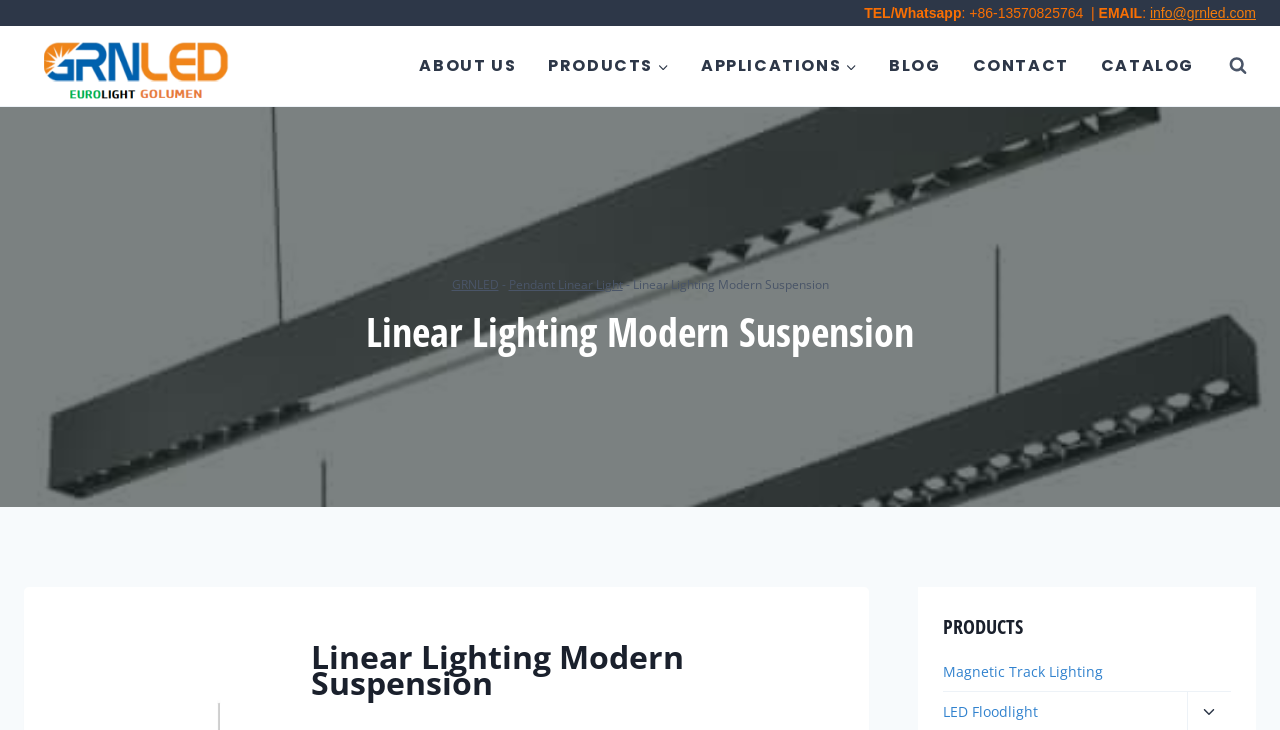Locate the bounding box of the UI element based on this description: "parent_node: APPLICATIONS aria-label="Expand child menu"". Provide four float numbers between 0 and 1 as [left, top, right, bottom].

[0.657, 0.036, 0.67, 0.145]